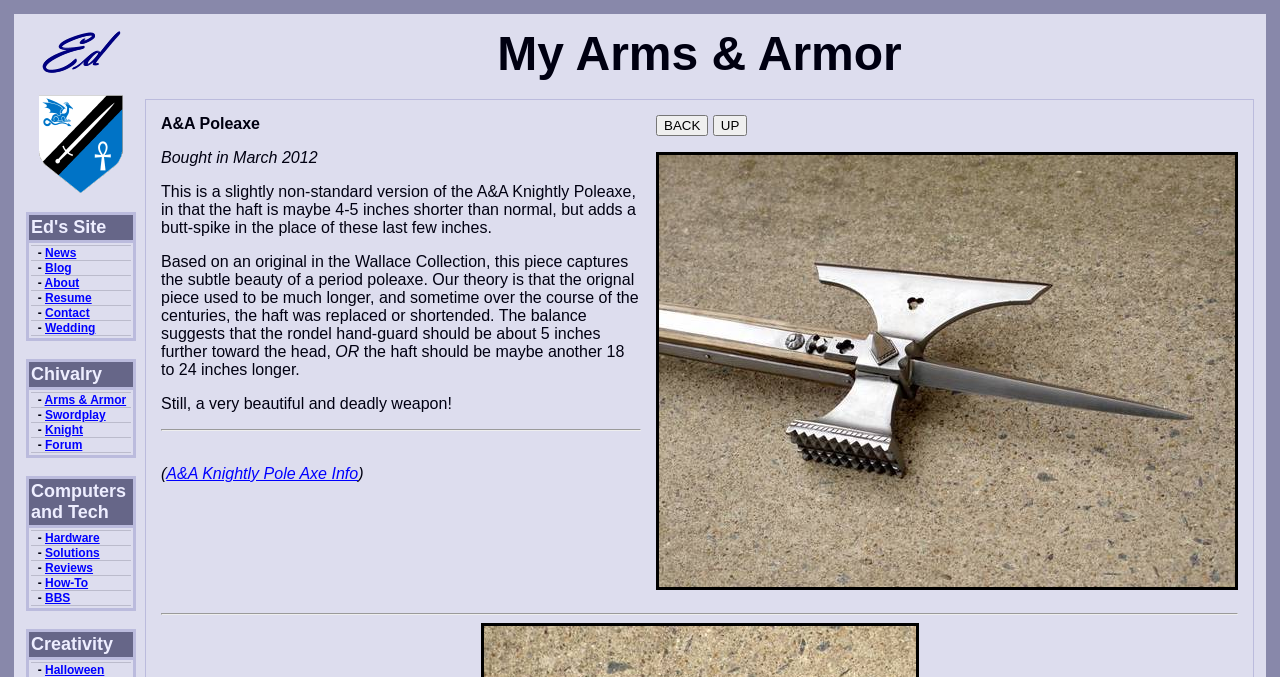Please answer the following question using a single word or phrase: 
What is the image above the link 'CoA'?

An image